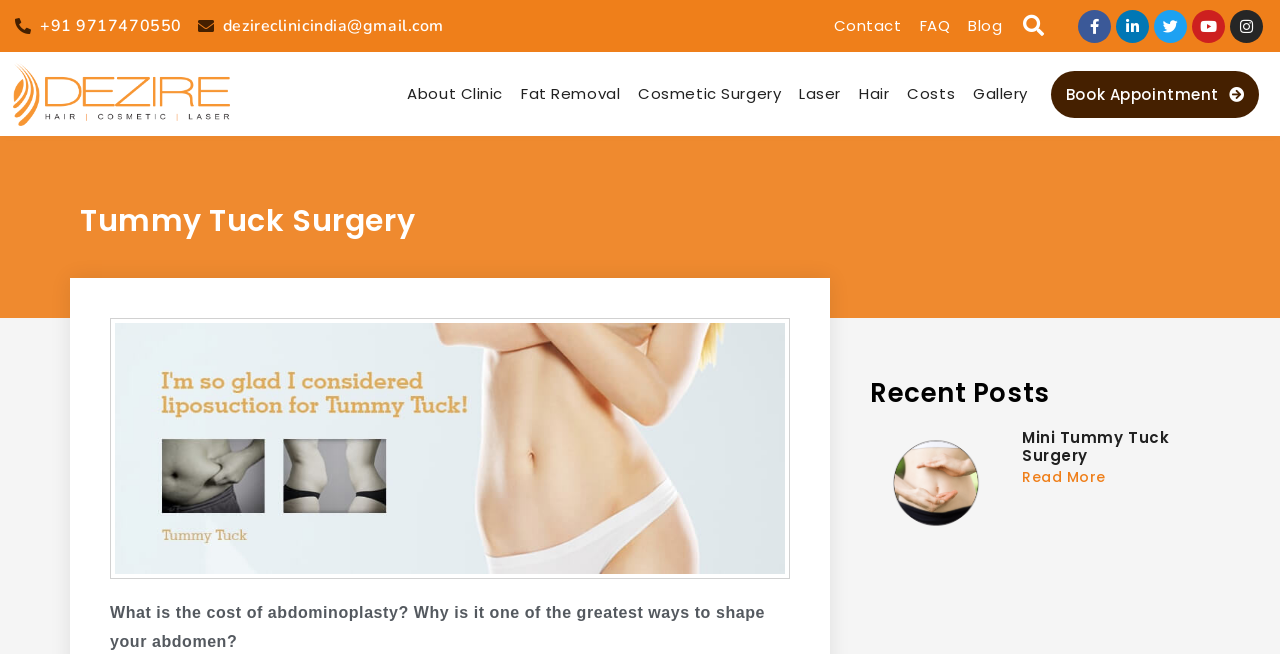Locate the bounding box of the UI element defined by this description: "Linkedin-in". The coordinates should be given as four float numbers between 0 and 1, formatted as [left, top, right, bottom].

[0.871, 0.015, 0.897, 0.065]